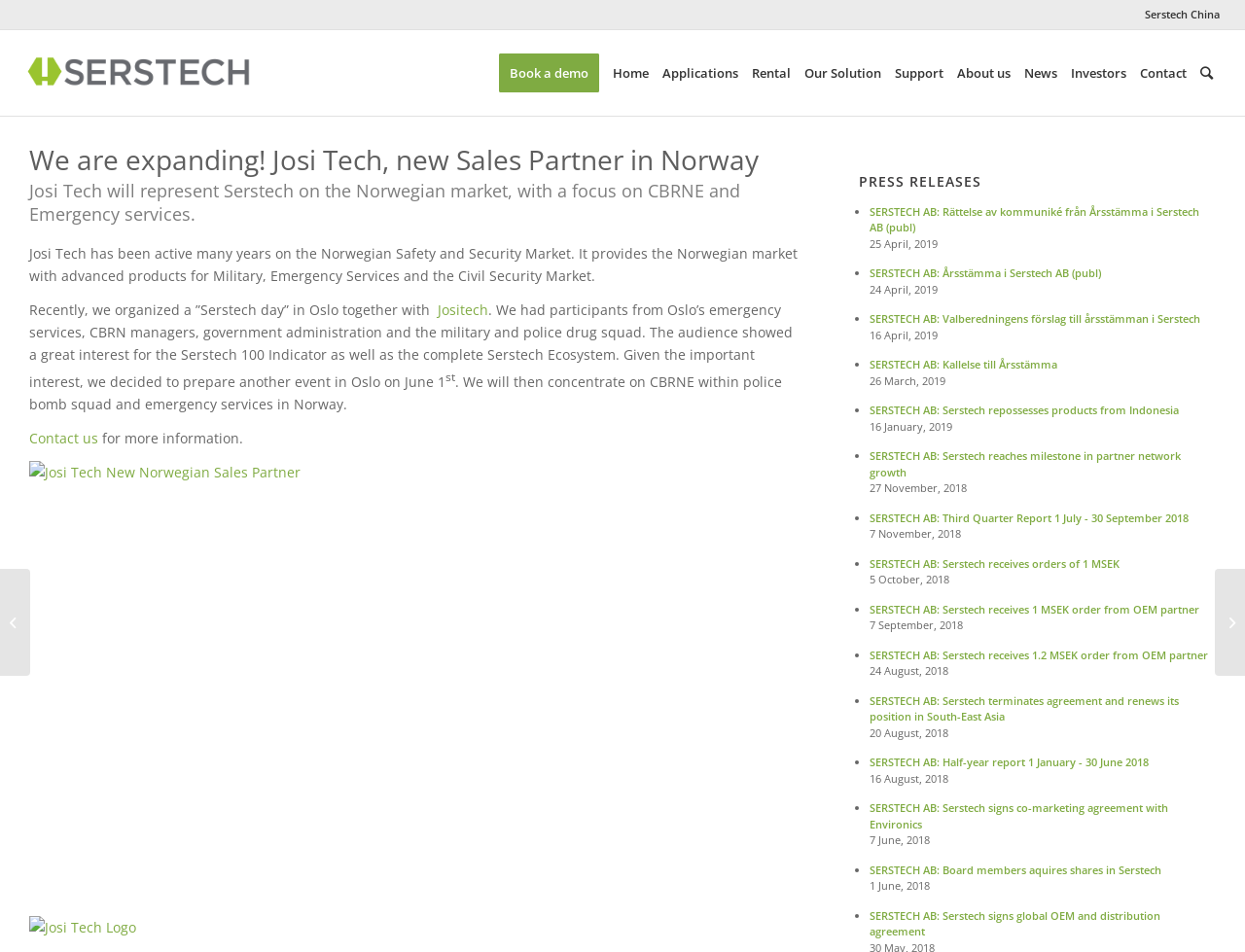Given the element description Book a demo, predict the bounding box coordinates for the UI element in the webpage screenshot. The format should be (top-left x, top-left y, bottom-right x, bottom-right y), and the values should be between 0 and 1.

[0.396, 0.032, 0.487, 0.122]